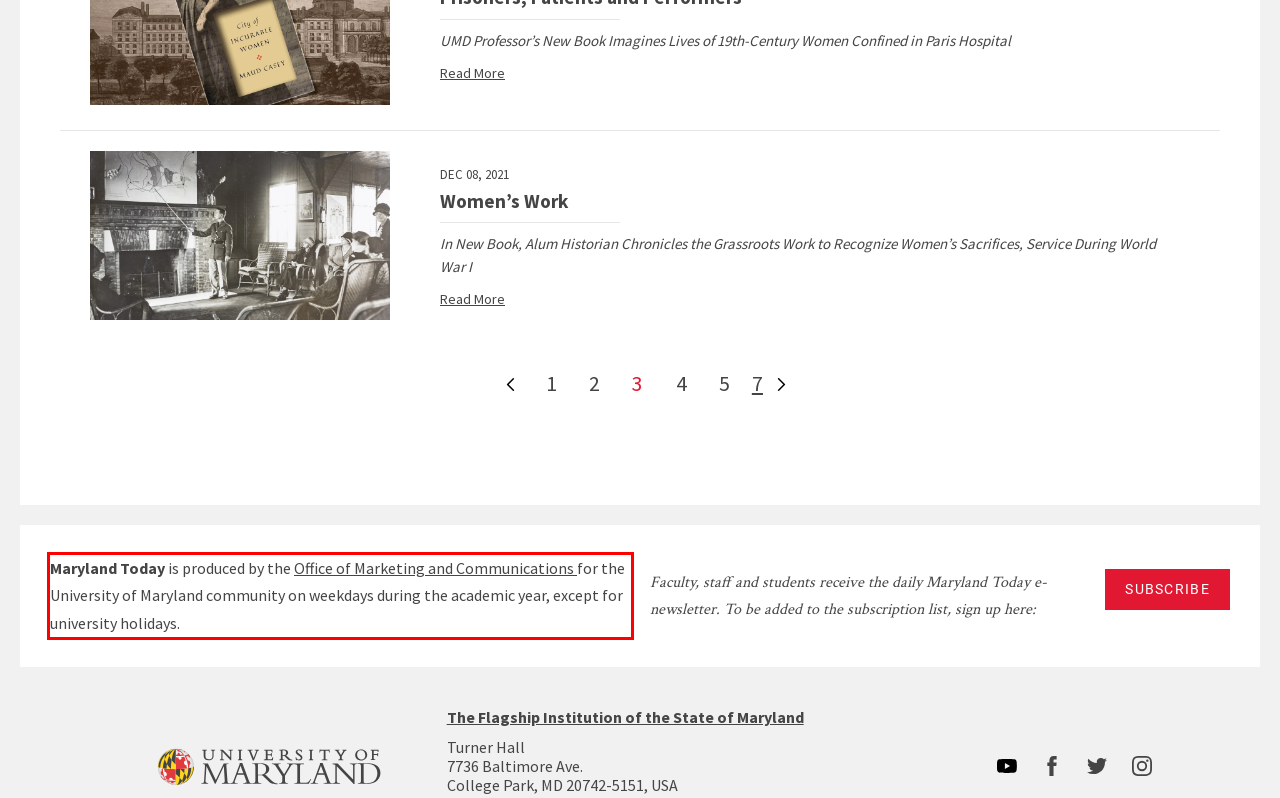You are looking at a screenshot of a webpage with a red rectangle bounding box. Use OCR to identify and extract the text content found inside this red bounding box.

Maryland Today is produced by the Office of Marketing and Communications for the University of Maryland community on weekdays during the academic year, except for university holidays.